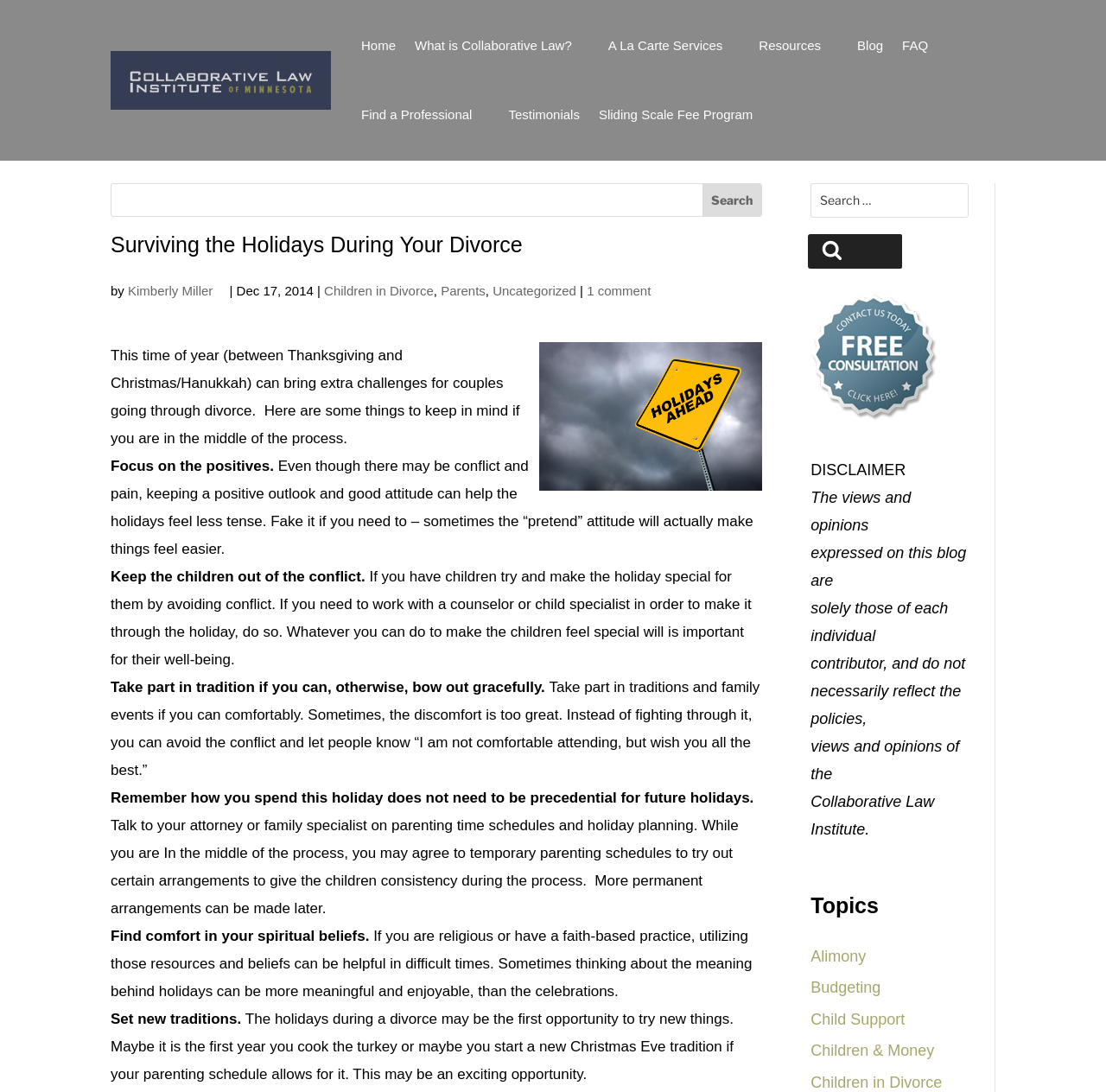Please specify the bounding box coordinates of the area that should be clicked to accomplish the following instruction: "Search for a specific term". The coordinates should consist of four float numbers between 0 and 1, i.e., [left, top, right, bottom].

[0.733, 0.167, 0.876, 0.244]